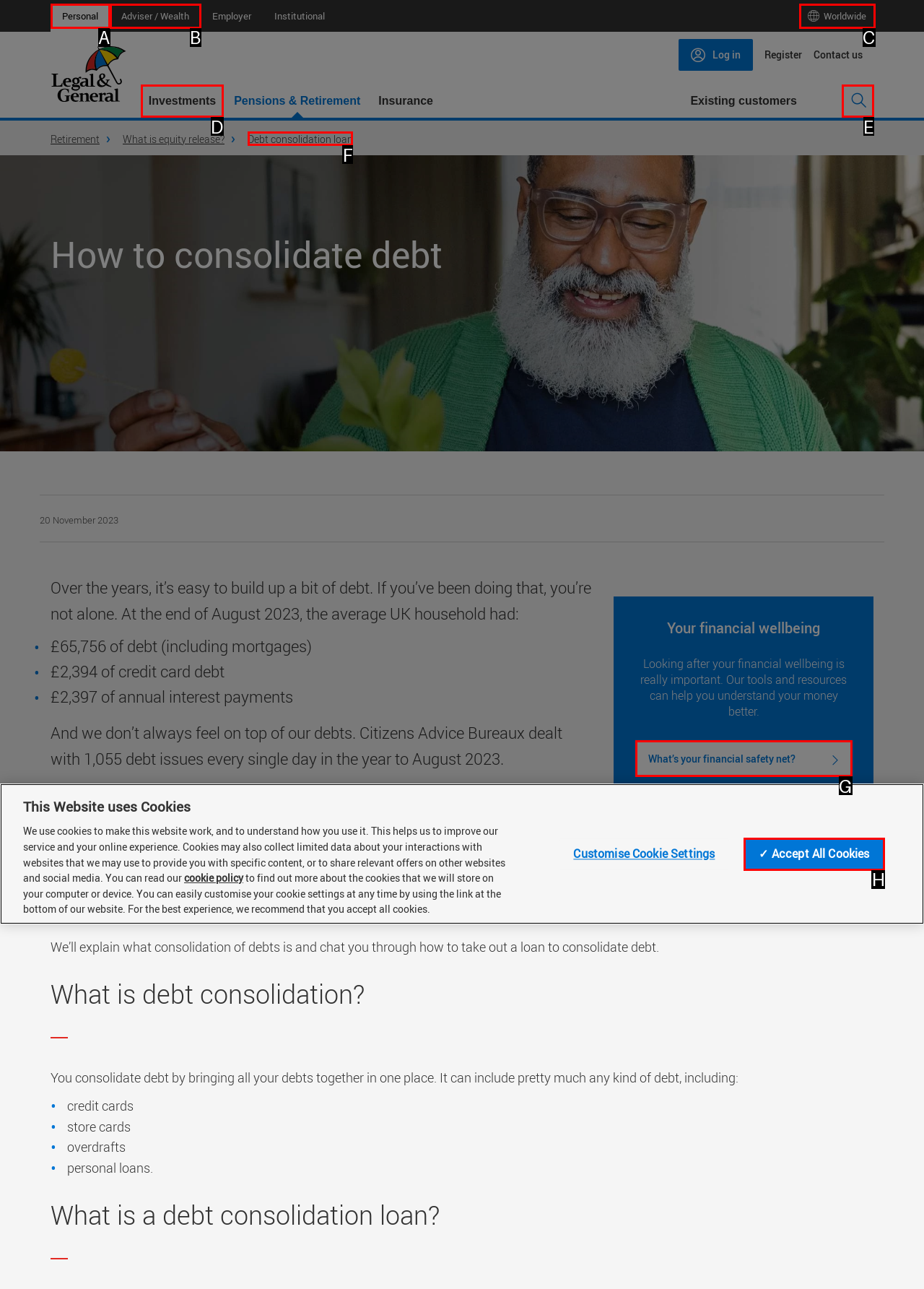To complete the task: Learn about debt consolidation, select the appropriate UI element to click. Respond with the letter of the correct option from the given choices.

F